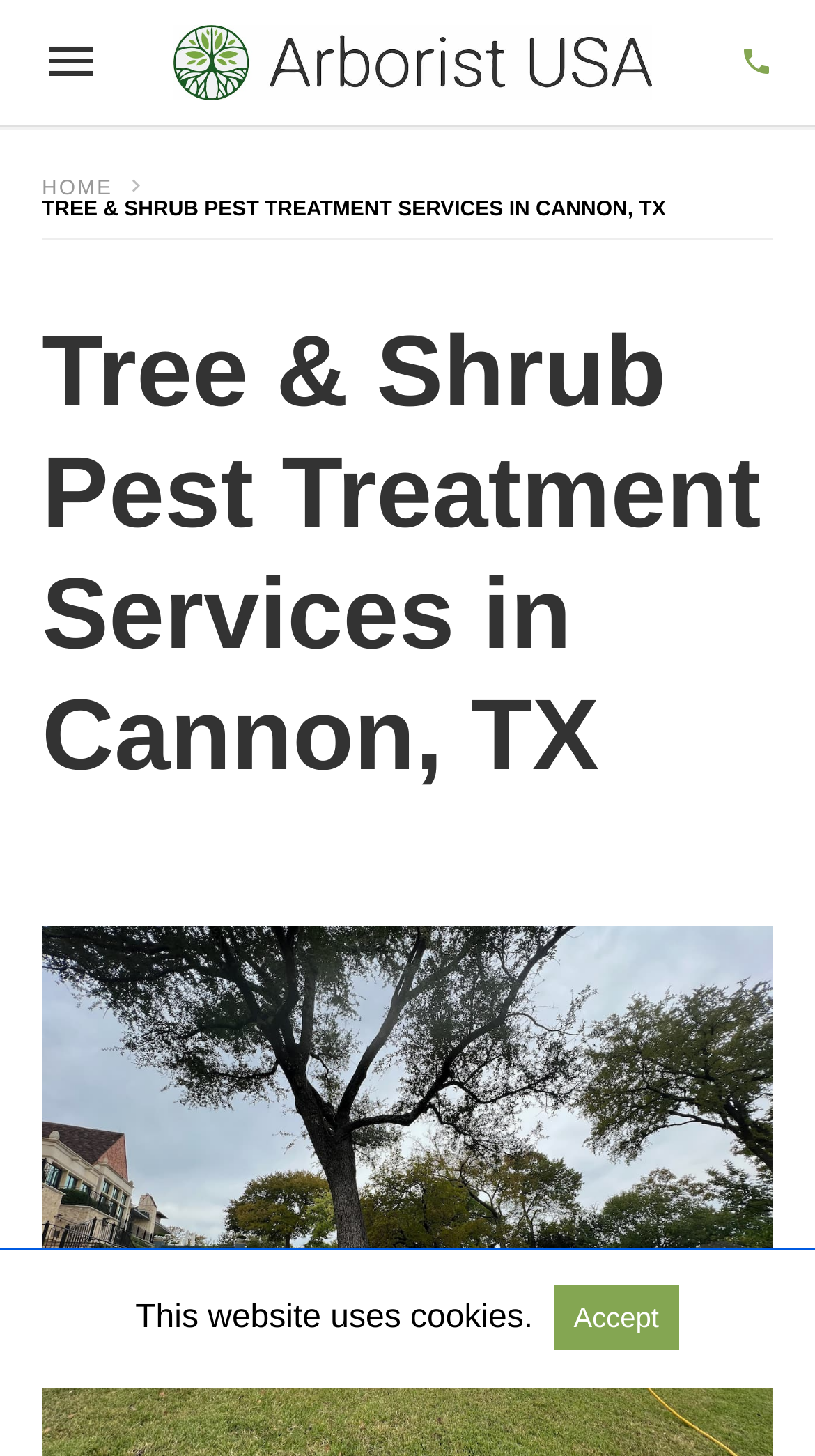What type of services are offered in Cannon, TX?
Answer the question with a thorough and detailed explanation.

The webpage's title and content suggest that the services offered in Cannon, TX are related to tree and shrub pest treatment, as indicated by the heading 'Tree & Shrub Pest Treatment Services in Cannon, TX'.